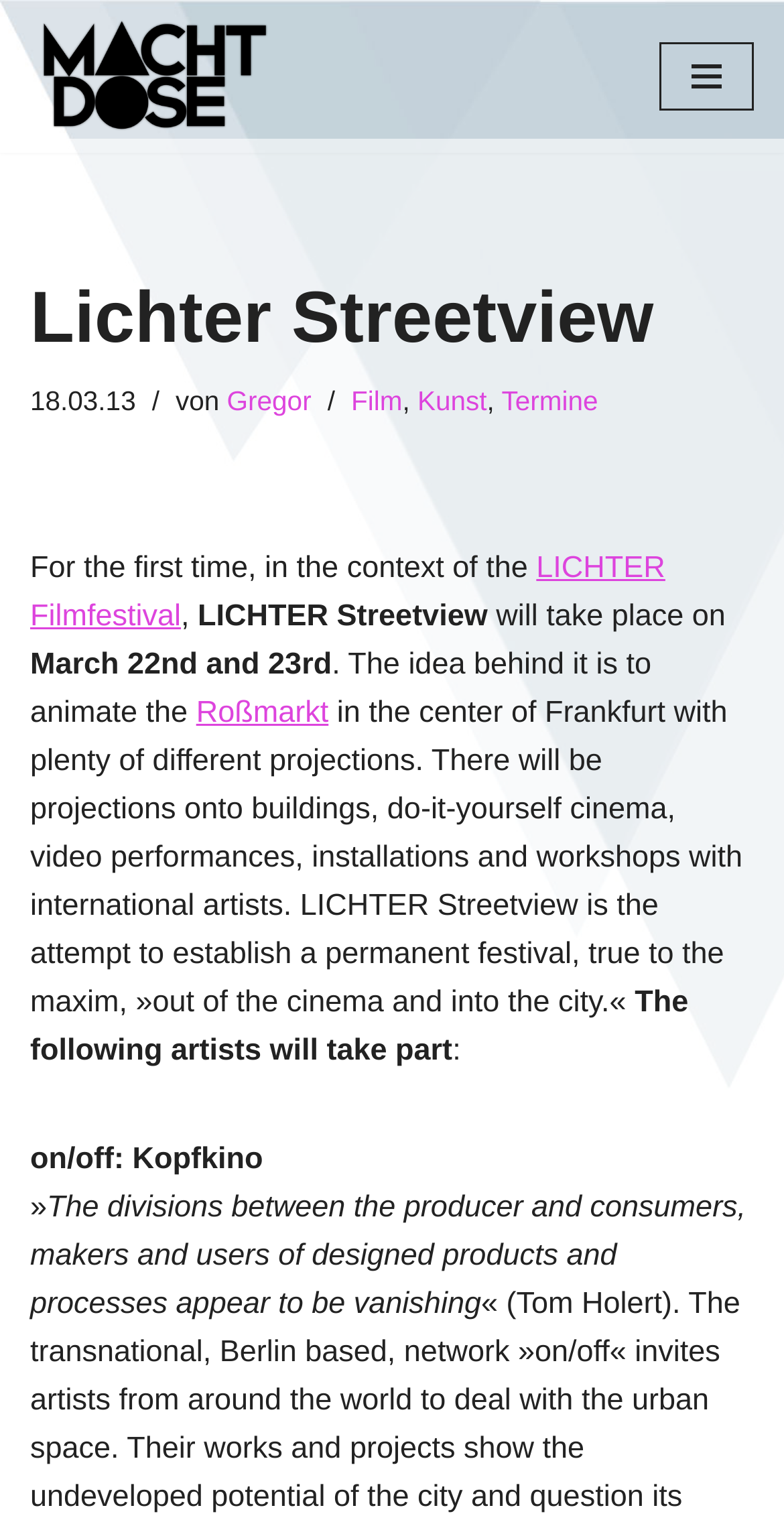Extract the bounding box coordinates of the UI element described: "Roßmarkt". Provide the coordinates in the format [left, top, right, bottom] with values ranging from 0 to 1.

[0.25, 0.457, 0.419, 0.48]